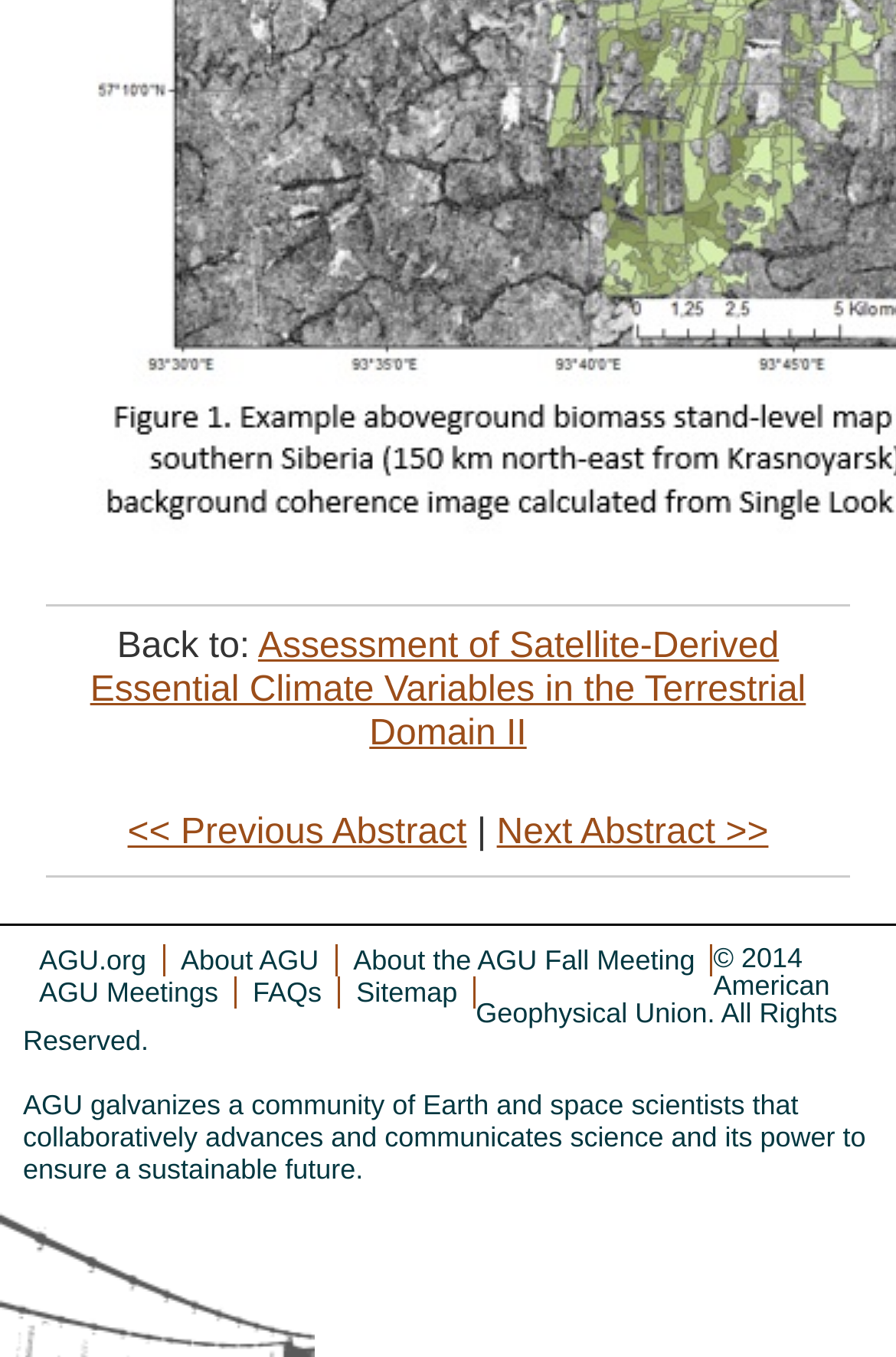Please indicate the bounding box coordinates of the element's region to be clicked to achieve the instruction: "check FAQs". Provide the coordinates as four float numbers between 0 and 1, i.e., [left, top, right, bottom].

[0.282, 0.719, 0.359, 0.743]